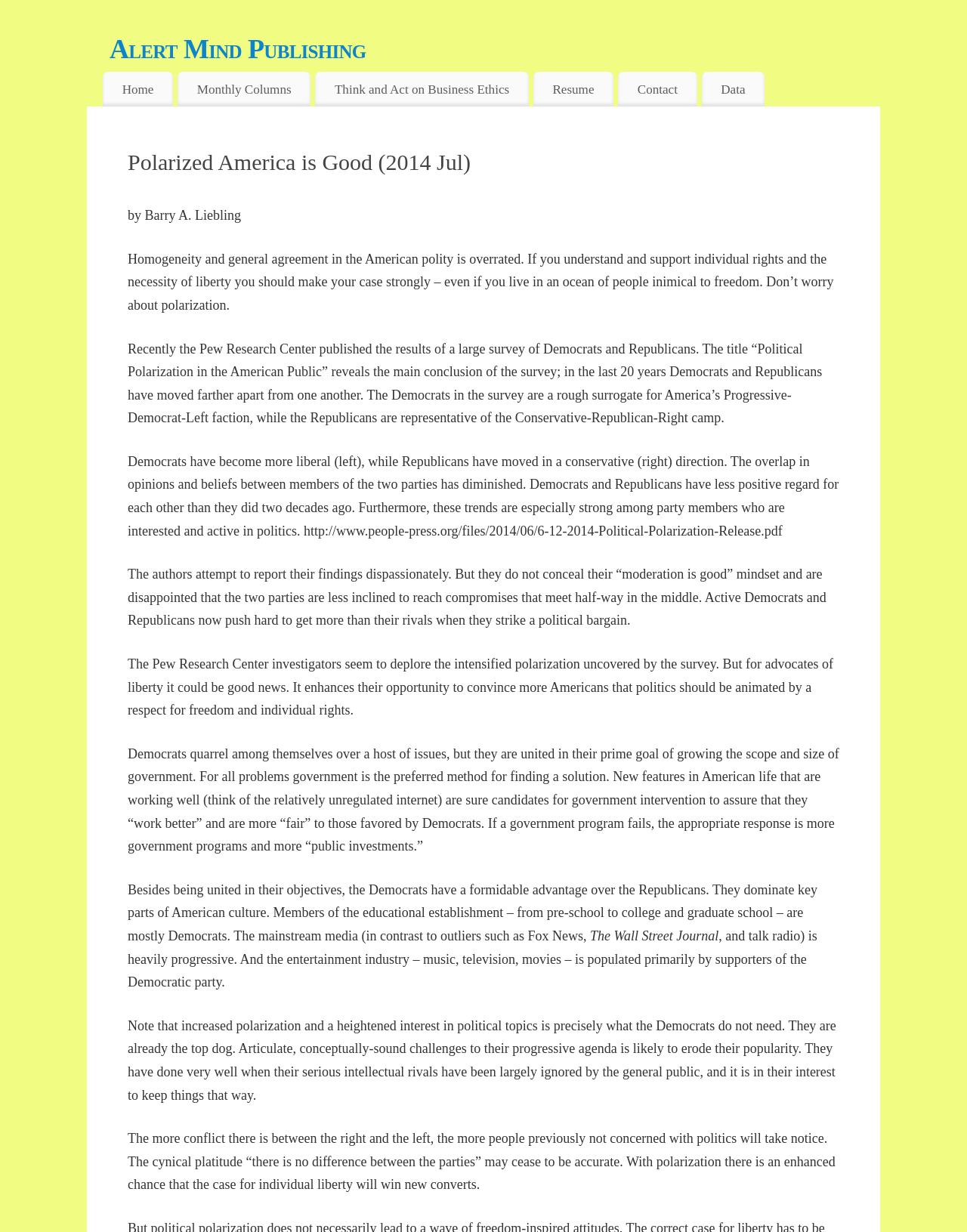What is the name of the research center mentioned in the article?
Please answer the question with as much detail as possible using the screenshot.

The name of the research center can be found in the article, which mentions the Pew Research Center as the organization that published the results of a large survey on political polarization in the American public.